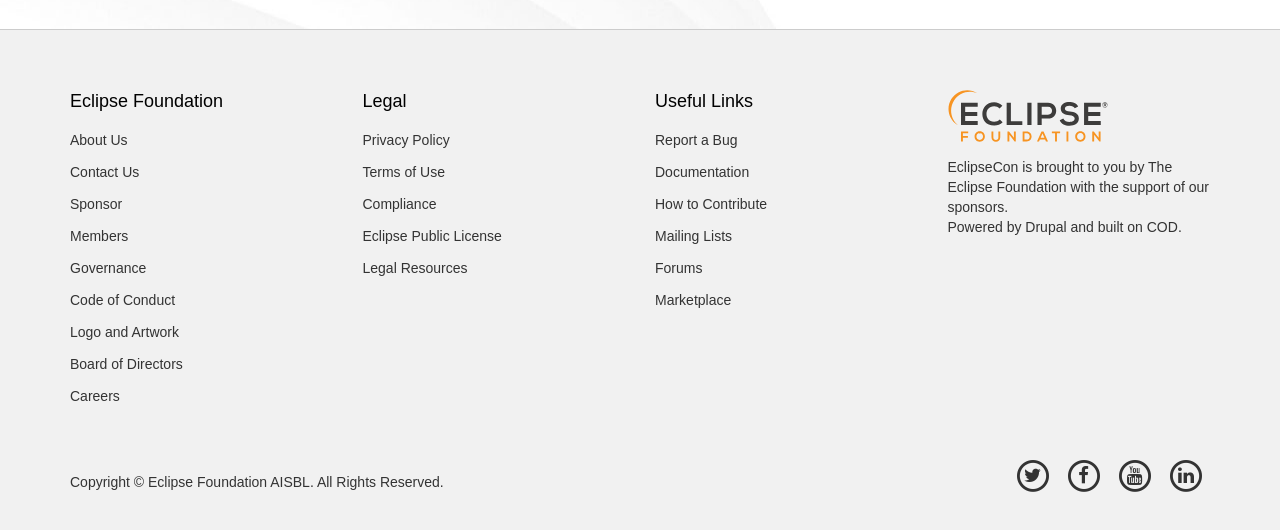Determine the bounding box coordinates of the clickable element to complete this instruction: "Learn How to Contribute". Provide the coordinates in the format of four float numbers between 0 and 1, [left, top, right, bottom].

[0.5, 0.354, 0.717, 0.414]